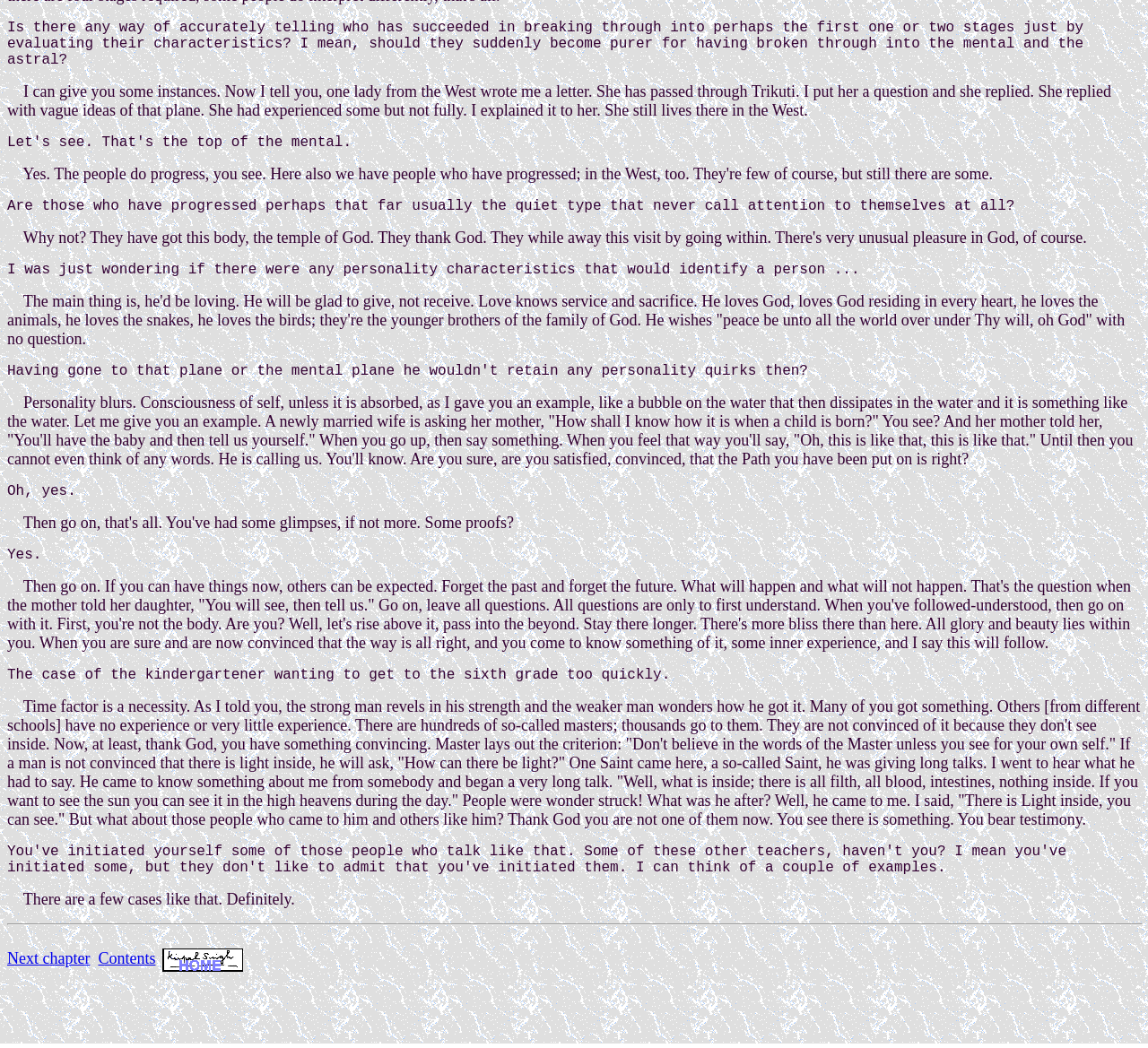Answer briefly with one word or phrase:
What is the relationship between the speakers?

Guru-disciple